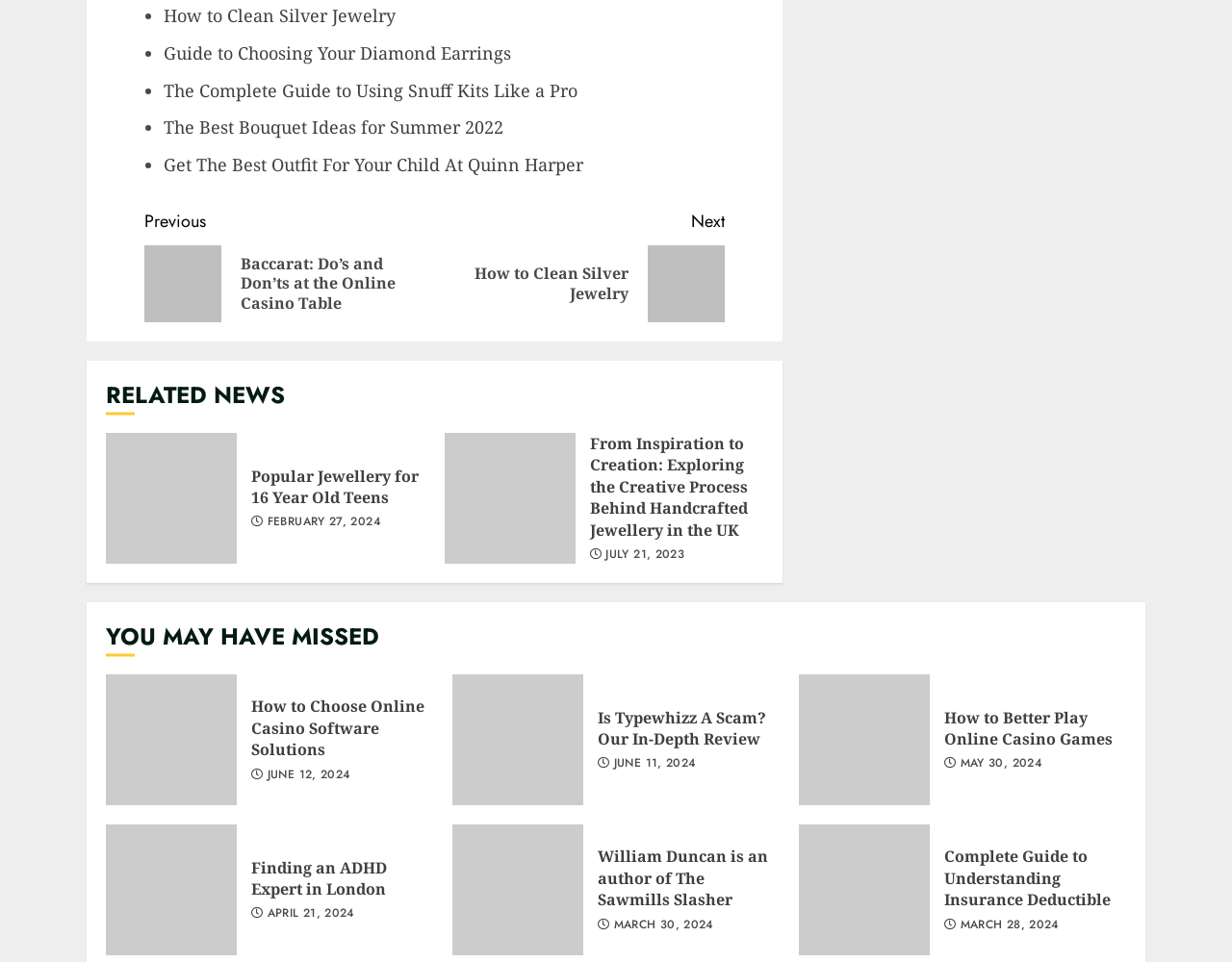Identify the bounding box coordinates for the UI element described as: "How to Clean Silver Jewelry". The coordinates should be provided as four floats between 0 and 1: [left, top, right, bottom].

[0.133, 0.004, 0.321, 0.028]